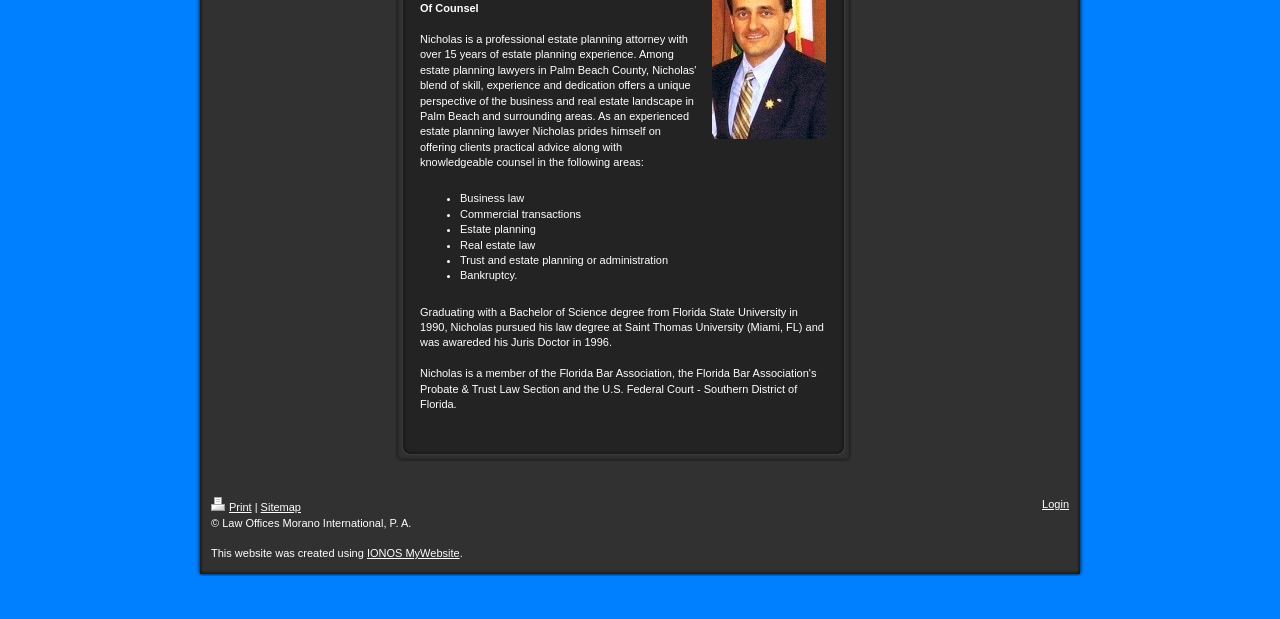Determine the bounding box coordinates of the UI element described by: "IONOS MyWebsite".

[0.287, 0.884, 0.359, 0.904]